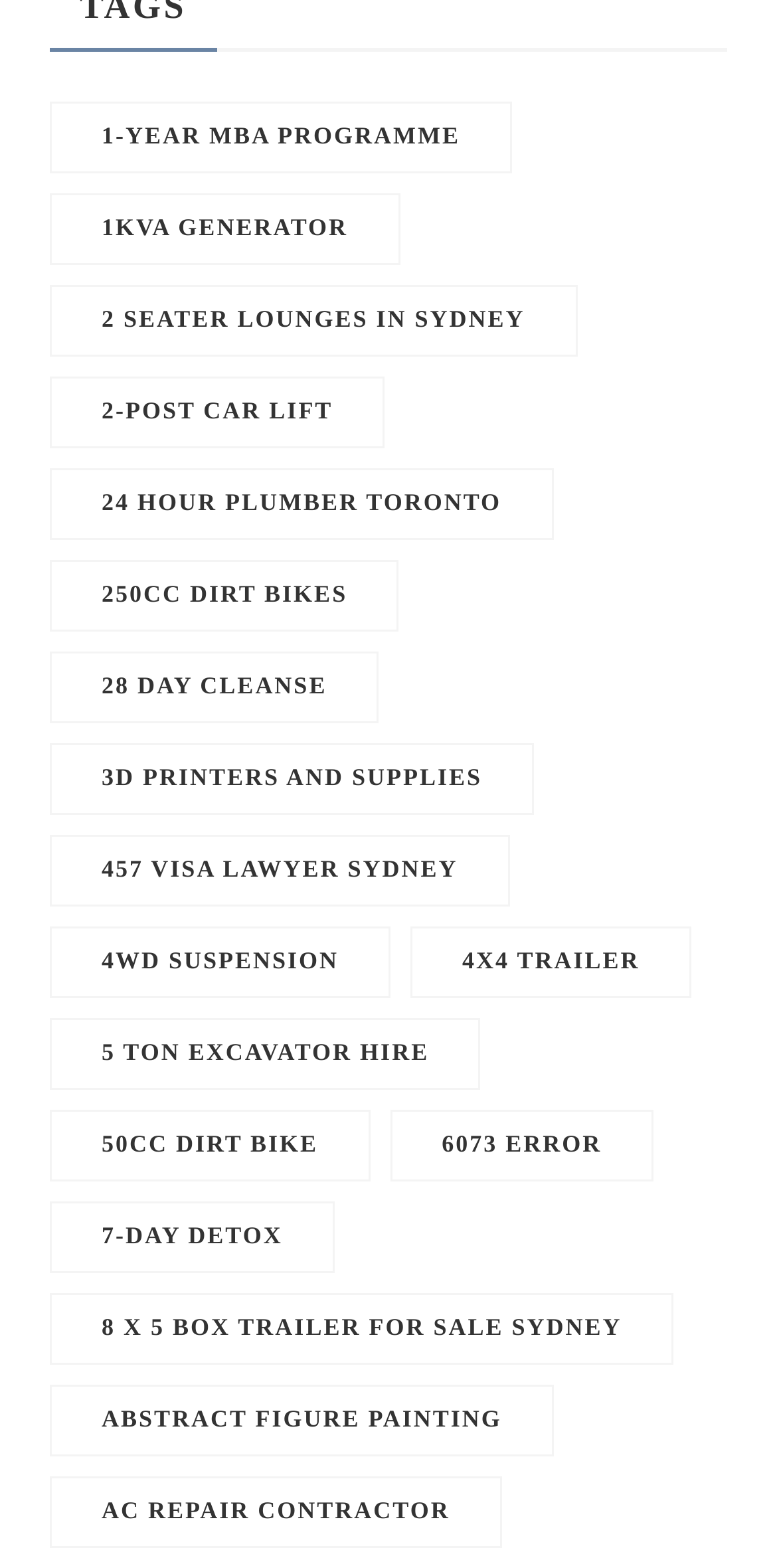Are there any products listed on the right side?
Answer the question based on the image using a single word or a brief phrase.

Yes